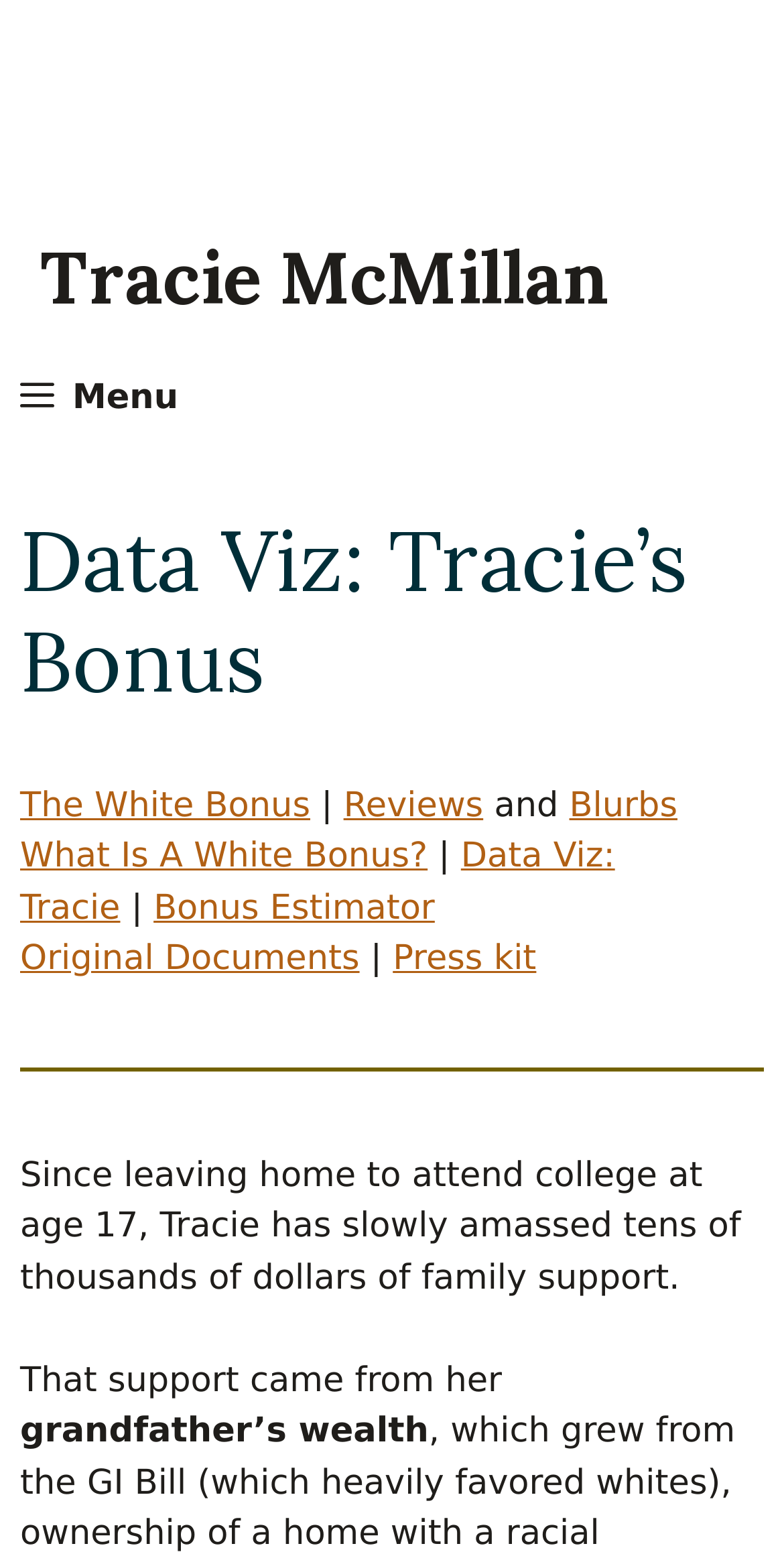What is the name of the section that contains links to 'The White Bonus', 'Reviews', and 'Blurbs'? Analyze the screenshot and reply with just one word or a short phrase.

HeaderAsNonLandmark